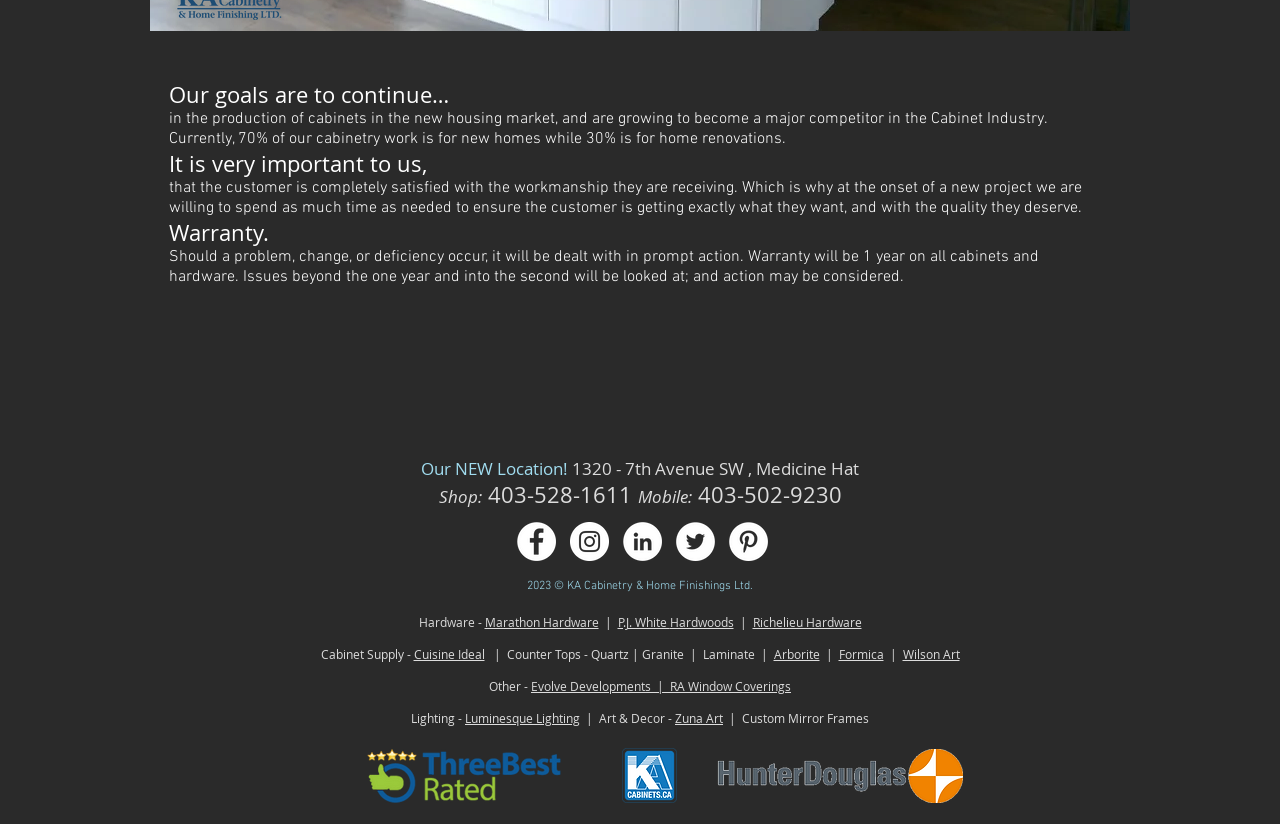Locate the UI element described by Formica in the provided webpage screenshot. Return the bounding box coordinates in the format (top-left x, top-left y, bottom-right x, bottom-right y), ensuring all values are between 0 and 1.

[0.655, 0.784, 0.69, 0.803]